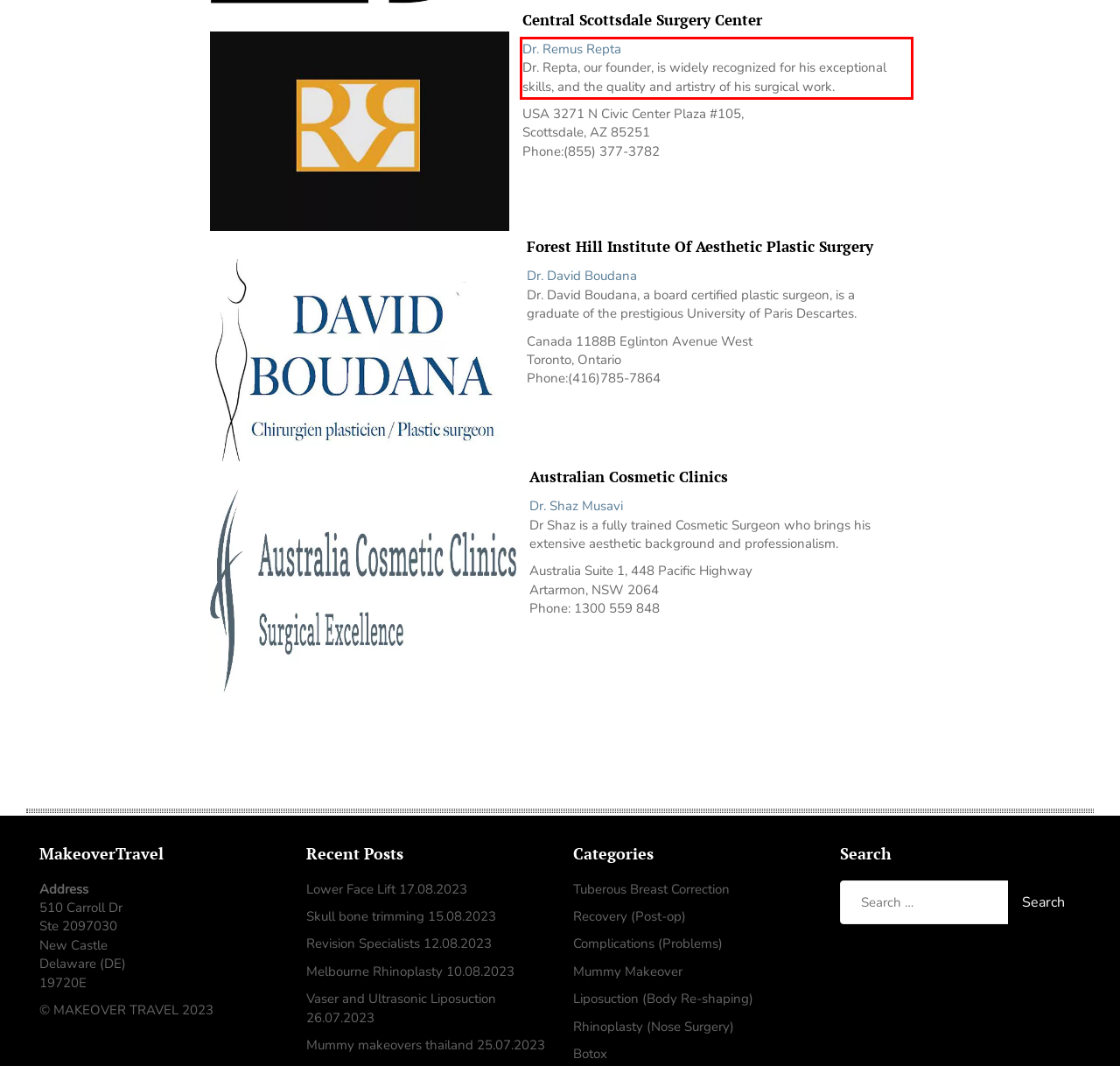You are looking at a screenshot of a webpage with a red rectangle bounding box. Use OCR to identify and extract the text content found inside this red bounding box.

Dr. Remus Repta Dr. Repta, our founder, is widely recognized for his exceptional skills, and the quality and artistry of his surgical work.